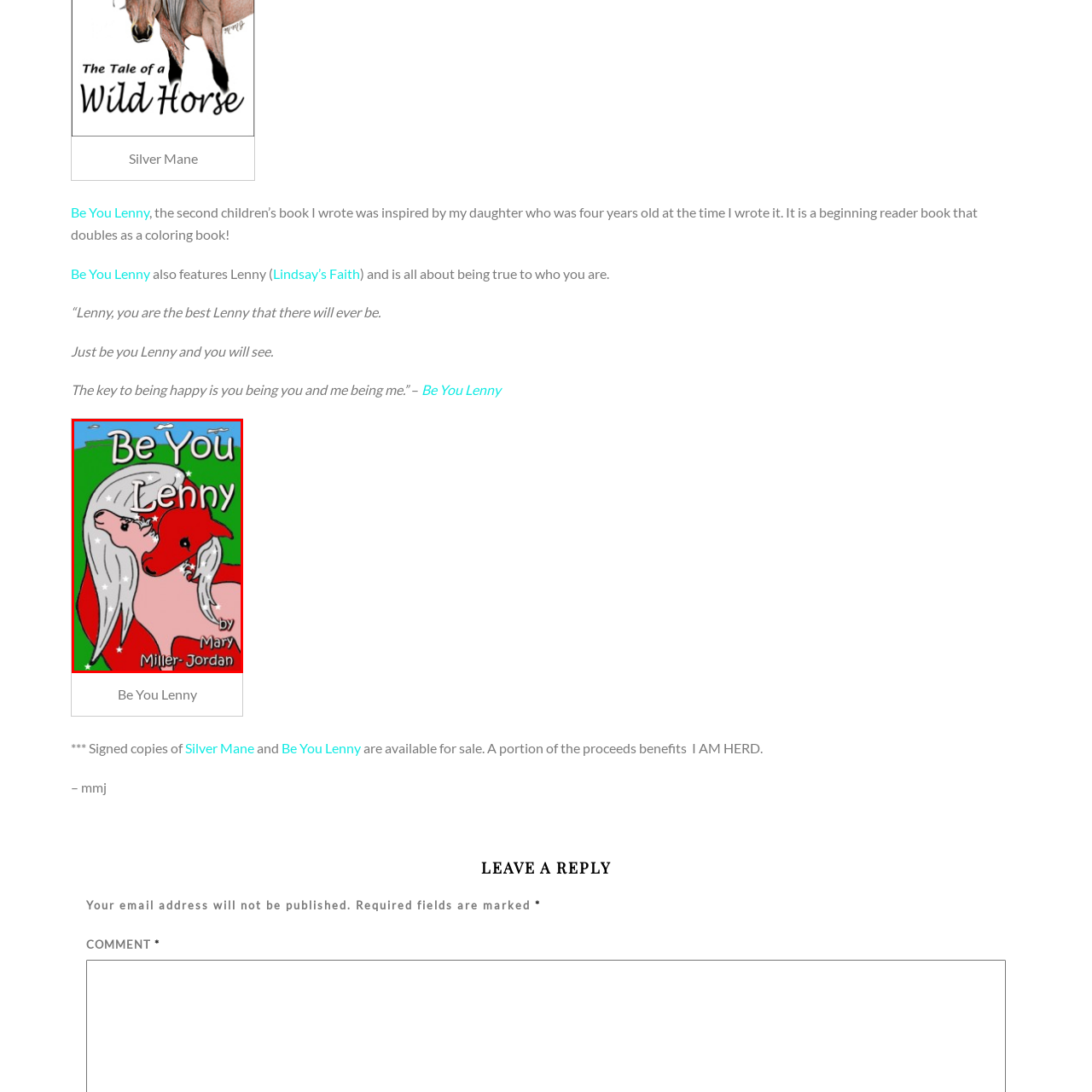Provide a thorough description of the scene captured within the red rectangle.

The image depicts the colorful book cover of "Be You Lenny," authored by Mary Miller-Jordan. The cover features a vibrant illustration of two horses in a playful embrace against a whimsical background of blue skies and green hills. One horse, depicted in a gentle peach color, has long, flowing white hair, while the other is bright red with equally striking features. The title "Be You Lenny" is prominently displayed at the top in bold, playful letters, capturing the essence of the story aimed at encouraging individuality and self-acceptance in children. This book is described as a beginning reader that doubles as a coloring book and was inspired by the author's daughter, emphasizing themes of being true to oneself.